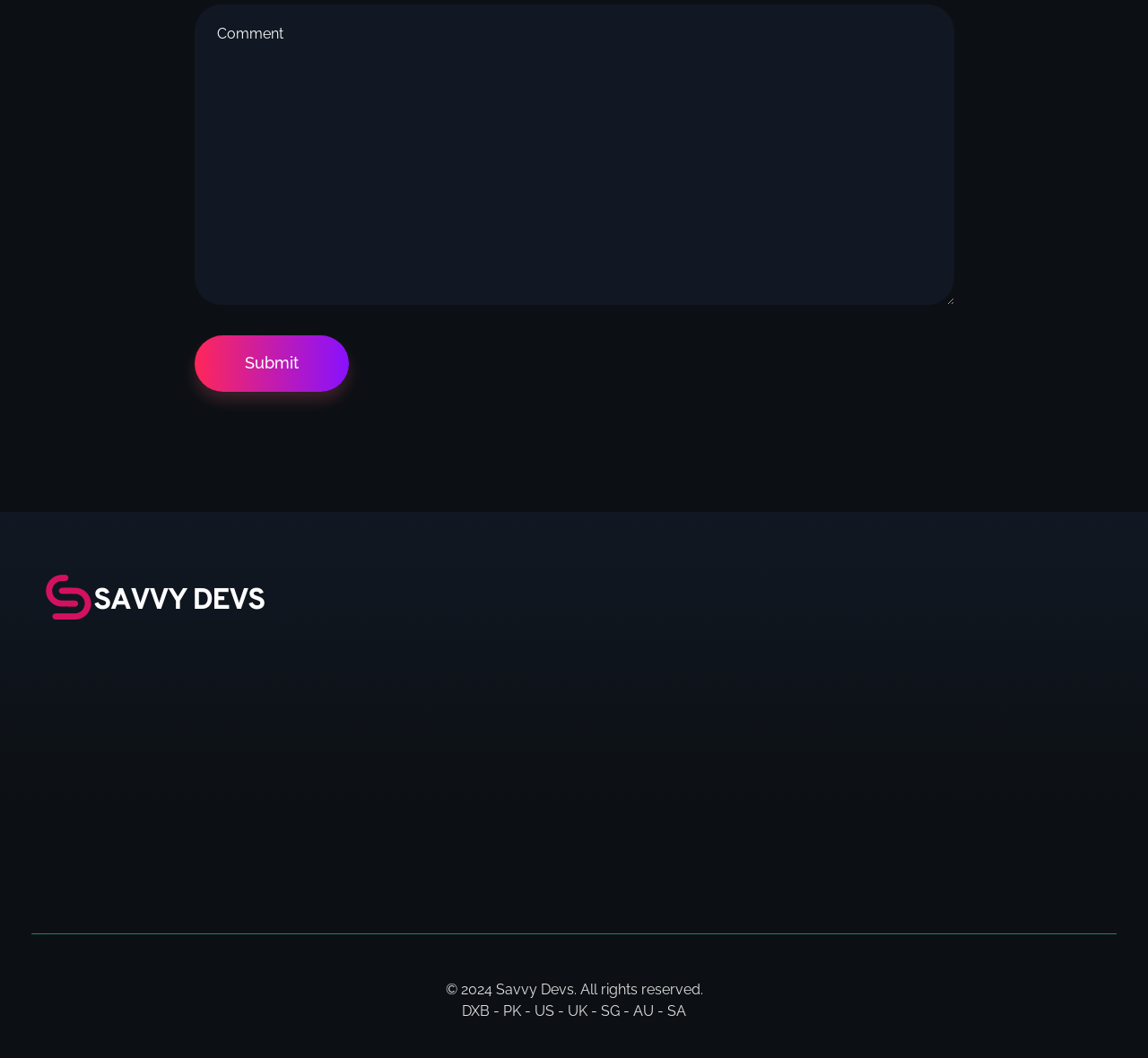What is the purpose of the textbox?
Using the information presented in the image, please offer a detailed response to the question.

The textbox with the label 'Comment' is likely used for users to input their comments or feedback, and the 'Submit' button next to it suggests that the comment will be submitted after clicking the button.